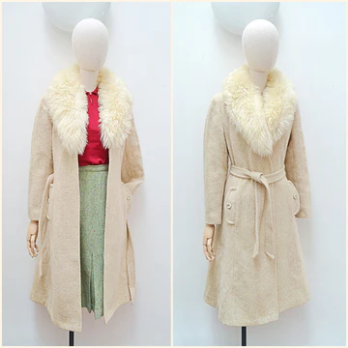Provide a brief response using a word or short phrase to this question:
What is the price of the coat?

¥877.25